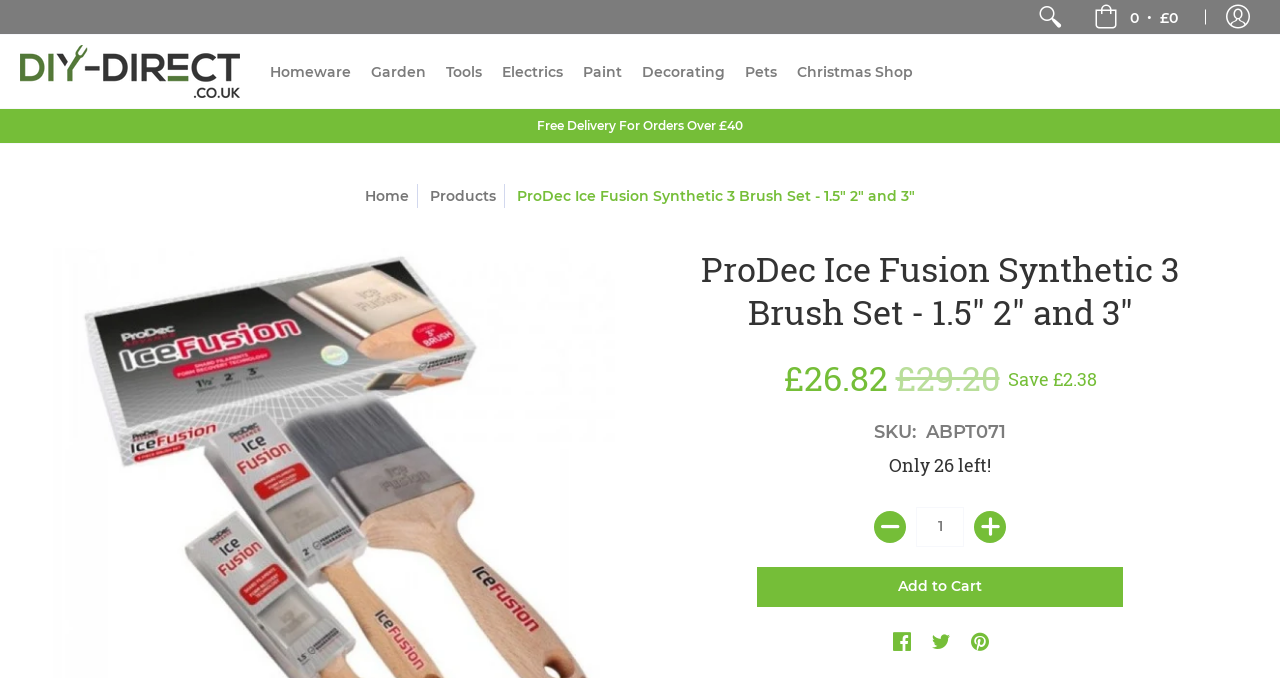Answer the question below in one word or phrase:
What is the minimum quantity that can be added to the cart?

1